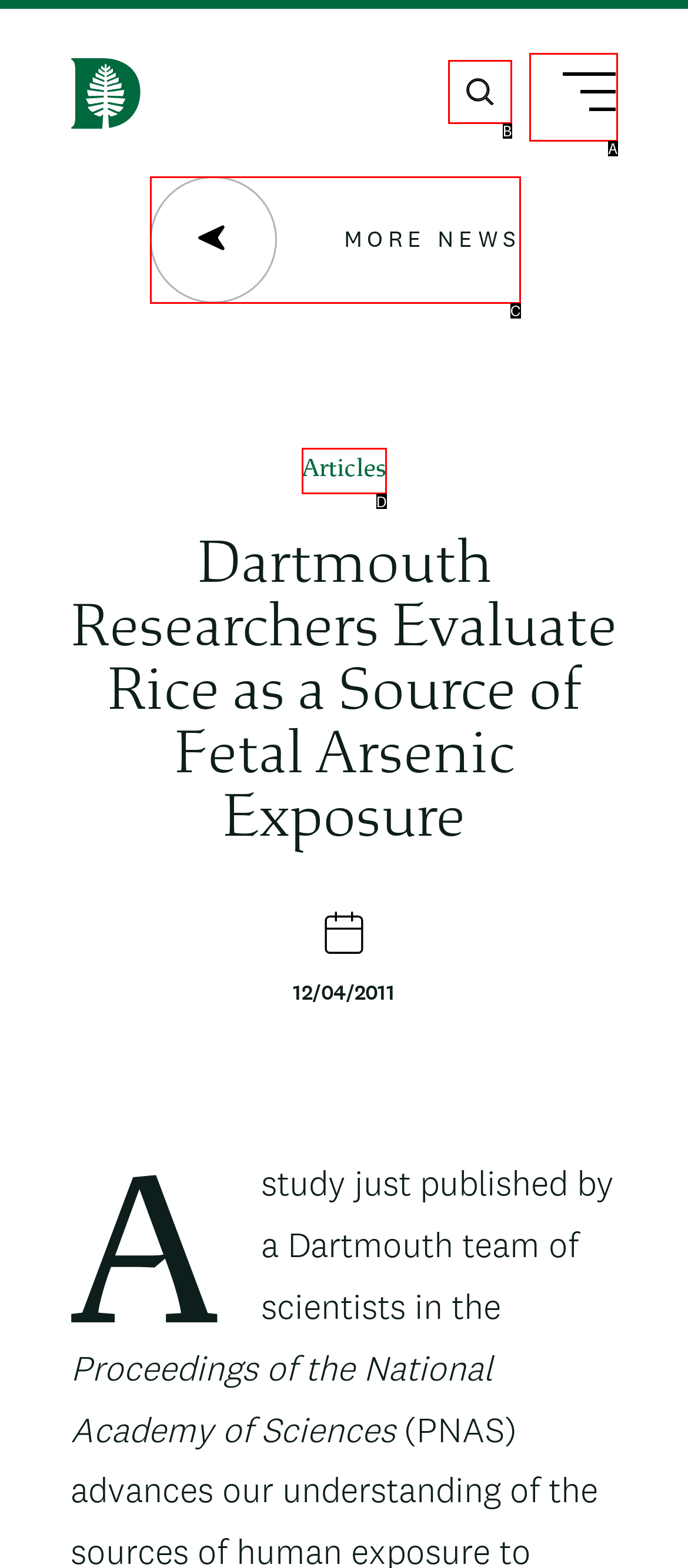Match the option to the description: Articles
State the letter of the correct option from the available choices.

D